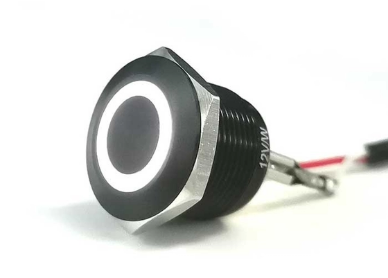Provide a one-word or one-phrase answer to the question:
What type of mechanism does the switch operate with?

normal open close